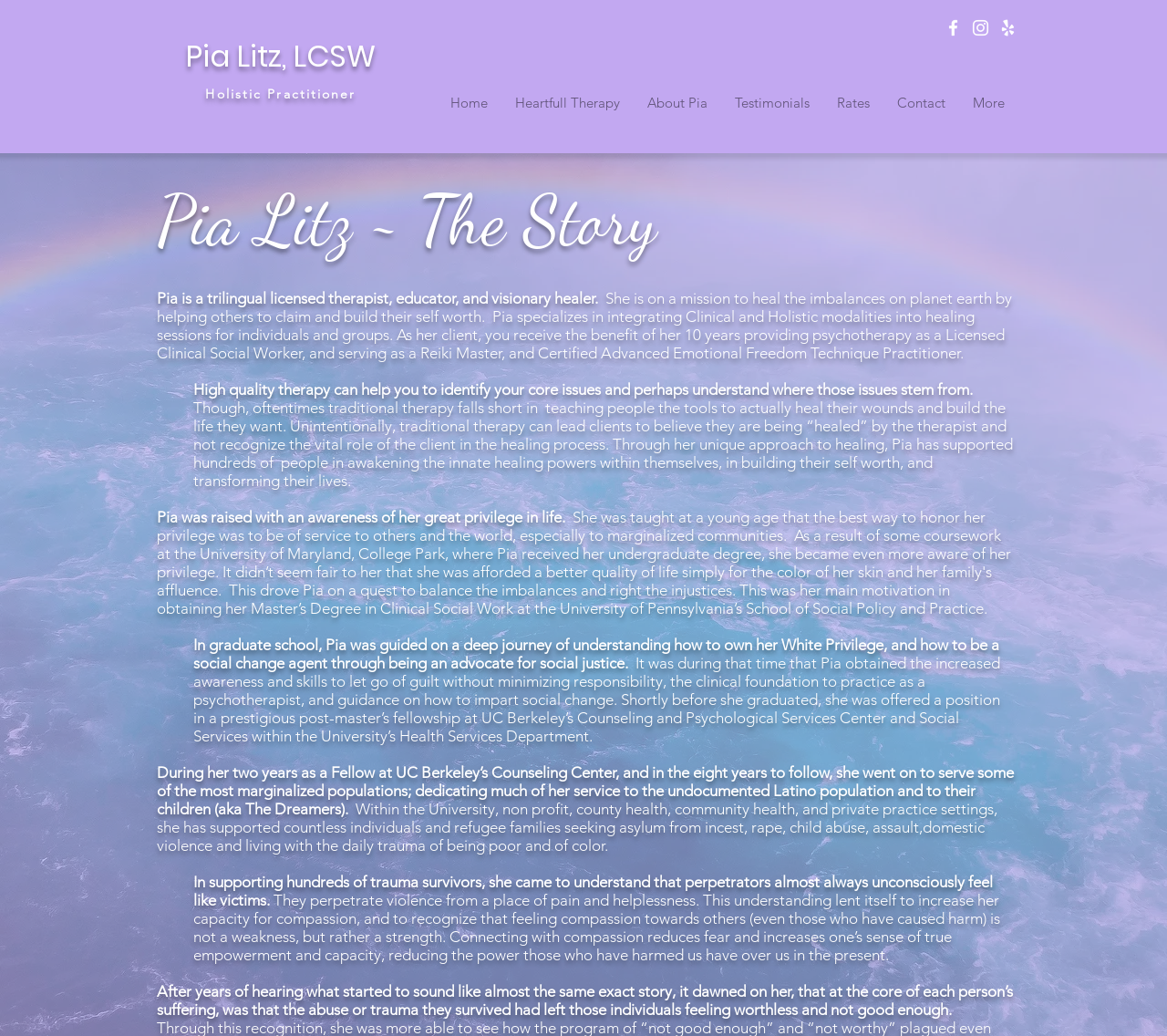Give an in-depth explanation of the webpage layout and content.

This webpage is about Pia Litz, a holistic practitioner and licensed therapist. At the top left, there is a link to her name, "Pia Litz, LCSW", followed by a static text "Holistic Practitioner". On the top right, there is a social bar with links to her Facebook, Instagram, and Yelp profiles, each accompanied by an image.

Below the social bar, there is a navigation menu with links to different sections of the website, including "Home", "About Pia", "Testimonials", "Rates", "Contact", and "More". 

The main content of the webpage is a story about Pia Litz, which is divided into several paragraphs. The story starts with a heading "Pia Litz ~ The Story" and describes Pia as a trilingual licensed therapist, educator, and visionary healer. The text explains her mission to heal the imbalances on planet earth by helping others to claim and build their self-worth.

The story continues to describe Pia's approach to healing, which integrates clinical and holistic modalities. It also mentions her experience as a Reiki Master and Certified Advanced Emotional Freedom Technique Practitioner. The text then explains how traditional therapy can fall short in teaching people the tools to heal their wounds and build the life they want.

The story goes on to describe Pia's background, including her awareness of her privilege in life and her journey to understand how to own her White Privilege and be a social change agent. It also mentions her experience working with marginalized populations, including the undocumented Latino population and refugee families seeking asylum.

Throughout the story, there are several paragraphs that describe Pia's work with trauma survivors and her understanding of perpetrators as victims of their own pain and helplessness. The story concludes by highlighting the core issue of worthlessness and not feeling good enough that Pia has found in her clients' suffering.